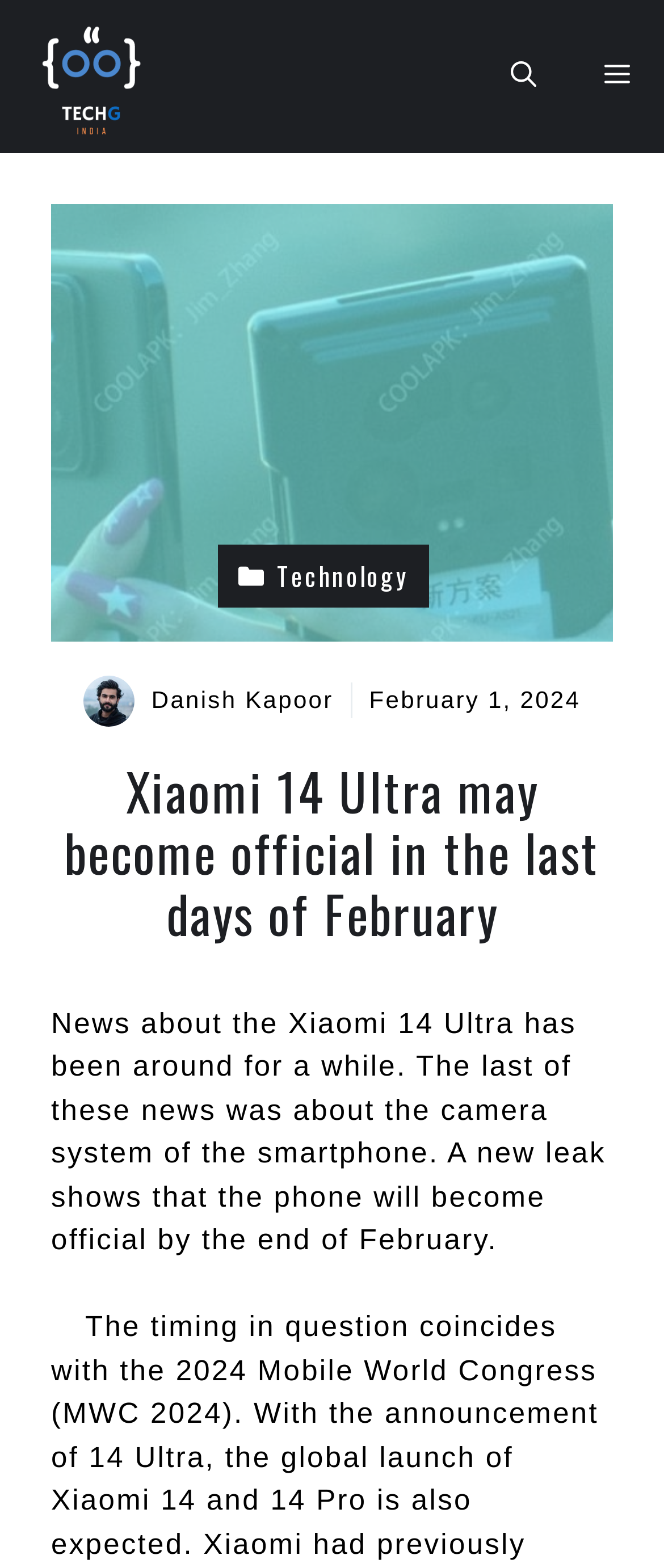Please extract the webpage's main title and generate its text content.

Xiaomi 14 Ultra may become official in the last days of February